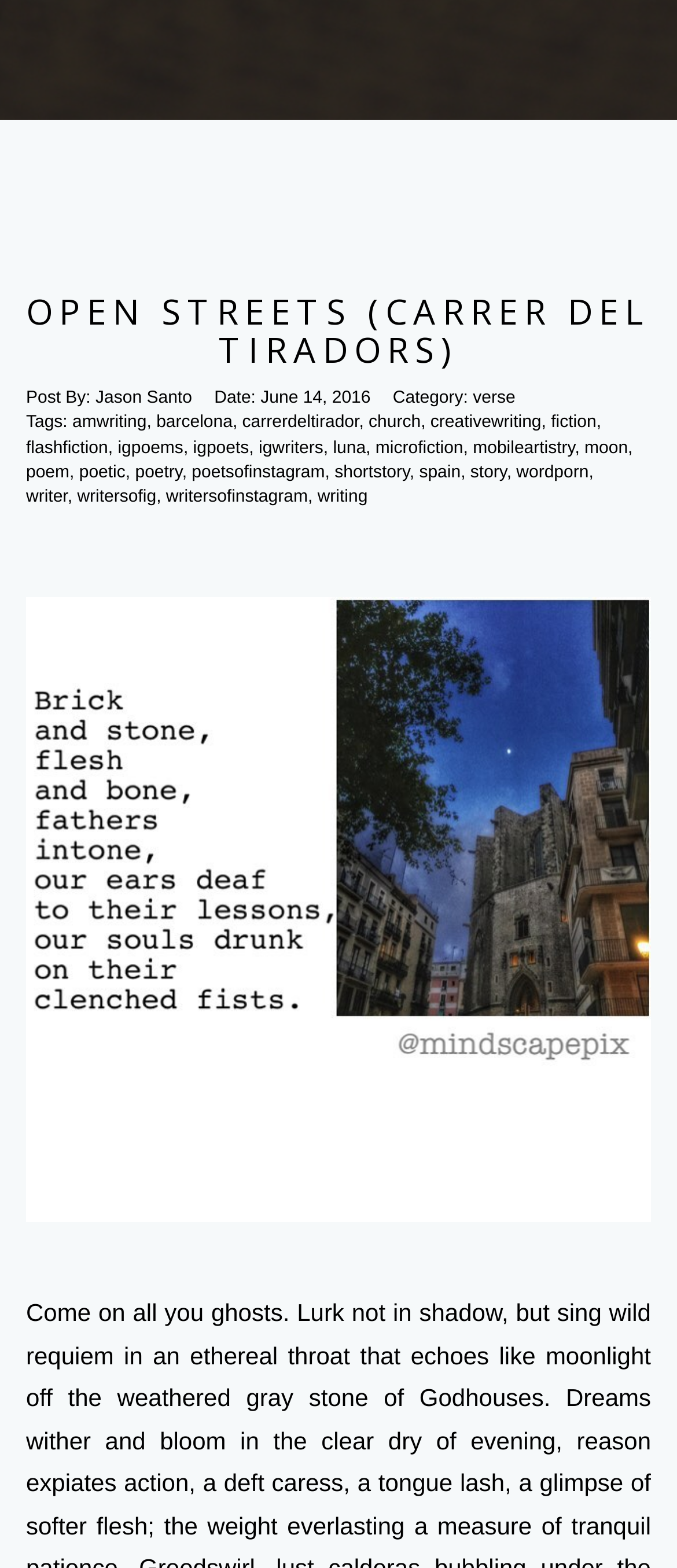From the webpage screenshot, predict the bounding box coordinates (top-left x, top-left y, bottom-right x, bottom-right y) for the UI element described here: igpoems

[0.174, 0.28, 0.271, 0.292]